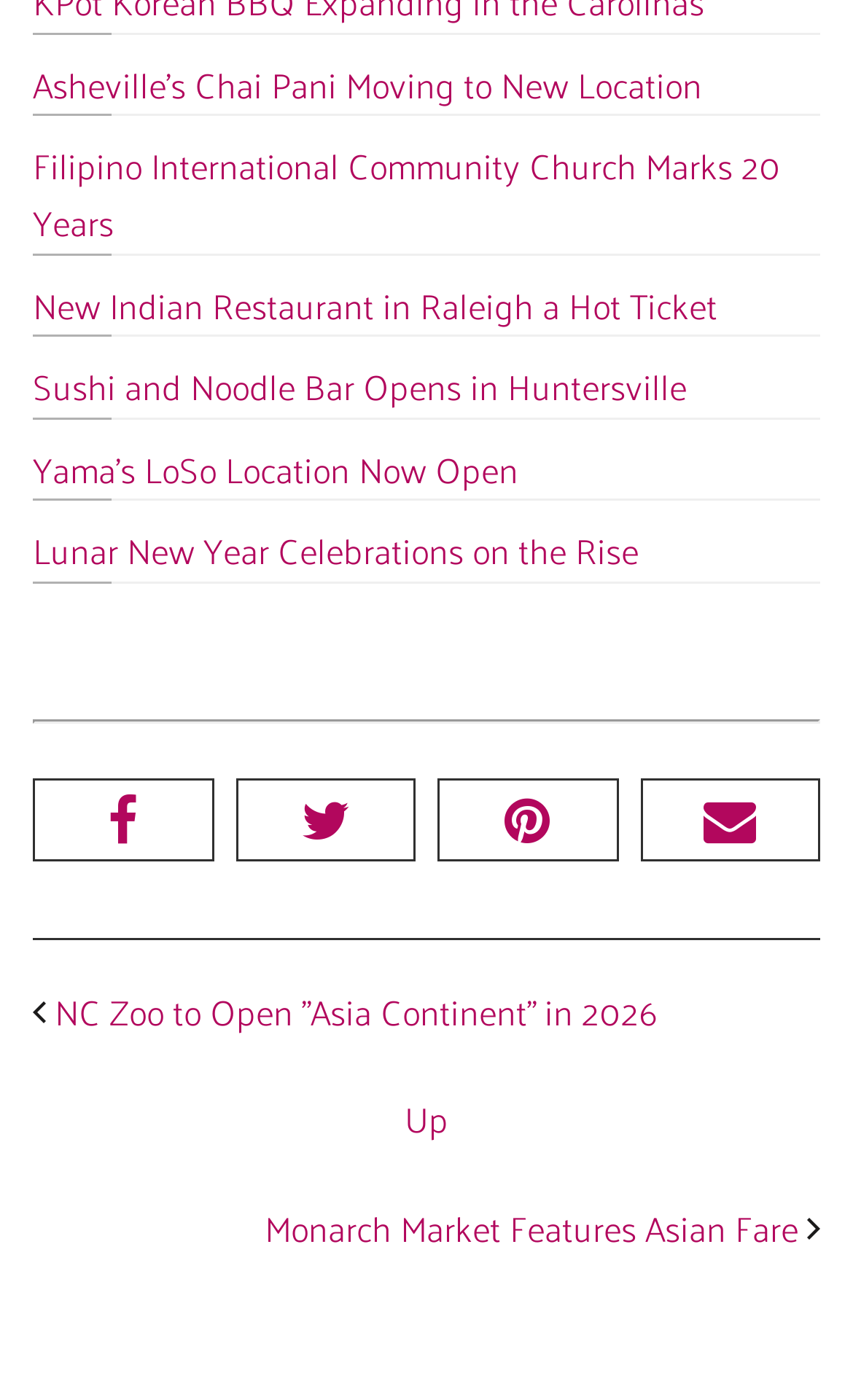Determine the bounding box coordinates of the region to click in order to accomplish the following instruction: "Check out NC Zoo to Open 'Asia Continent' in 2026". Provide the coordinates as four float numbers between 0 and 1, specifically [left, top, right, bottom].

[0.064, 0.699, 0.772, 0.744]